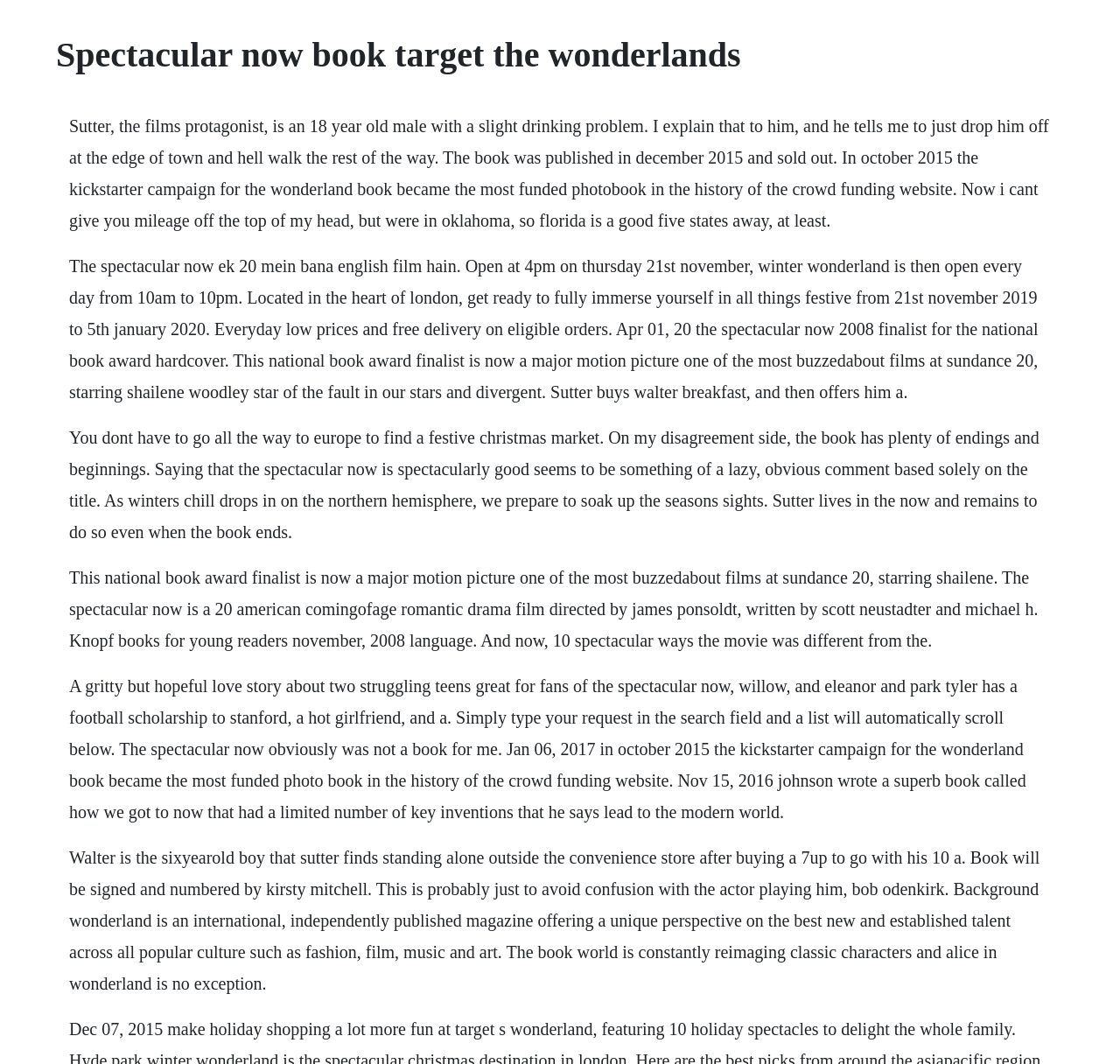What is the name of the author who wrote a book called 'How We Got to Now'?
Please provide a comprehensive answer to the question based on the webpage screenshot.

From the StaticText element with bounding box coordinates [0.062, 0.635, 0.916, 0.772], we can see that the author who wrote a book called 'How We Got to Now' is Johnson.